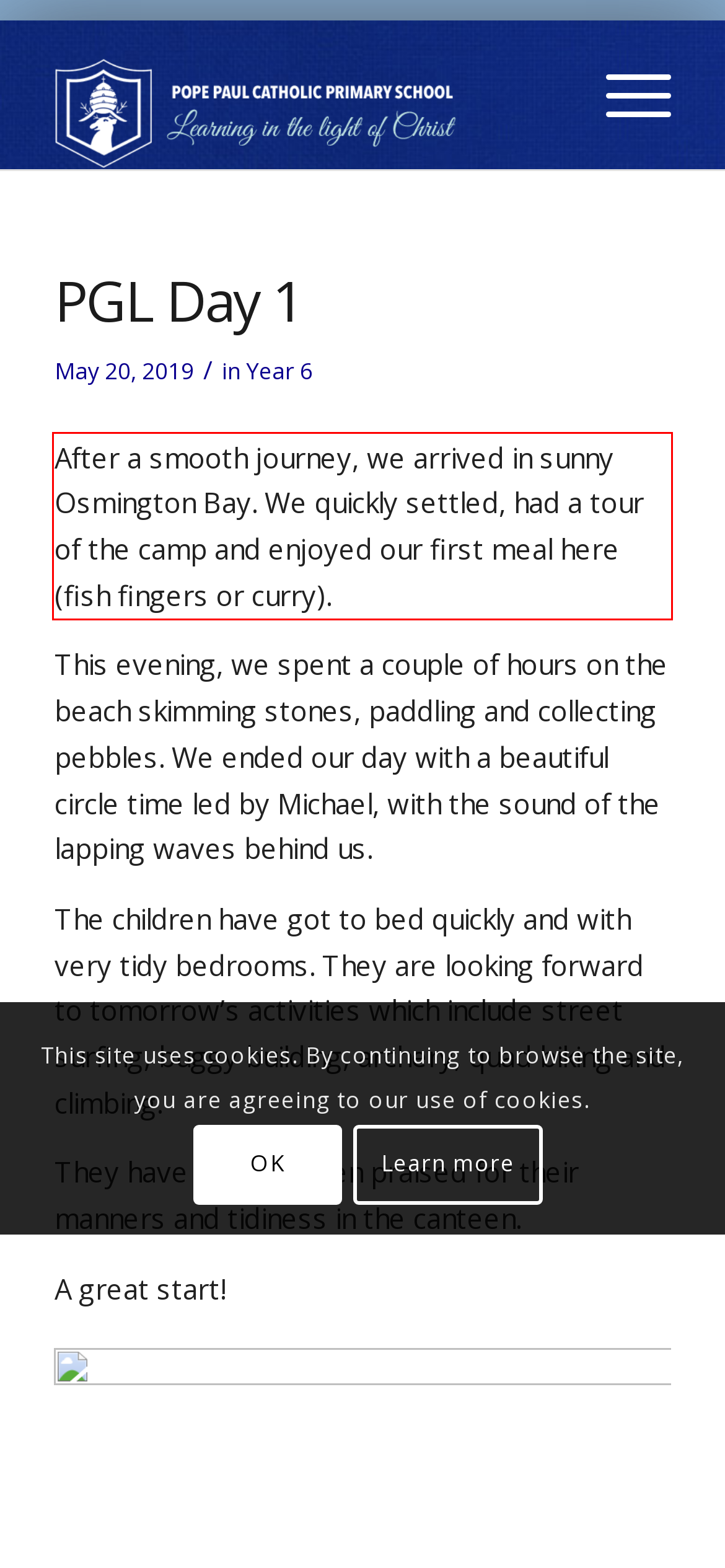Analyze the screenshot of a webpage where a red rectangle is bounding a UI element. Extract and generate the text content within this red bounding box.

After a smooth journey, we arrived in sunny Osmington Bay. We quickly settled, had a tour of the camp and enjoyed our first meal here (fish fingers or curry).